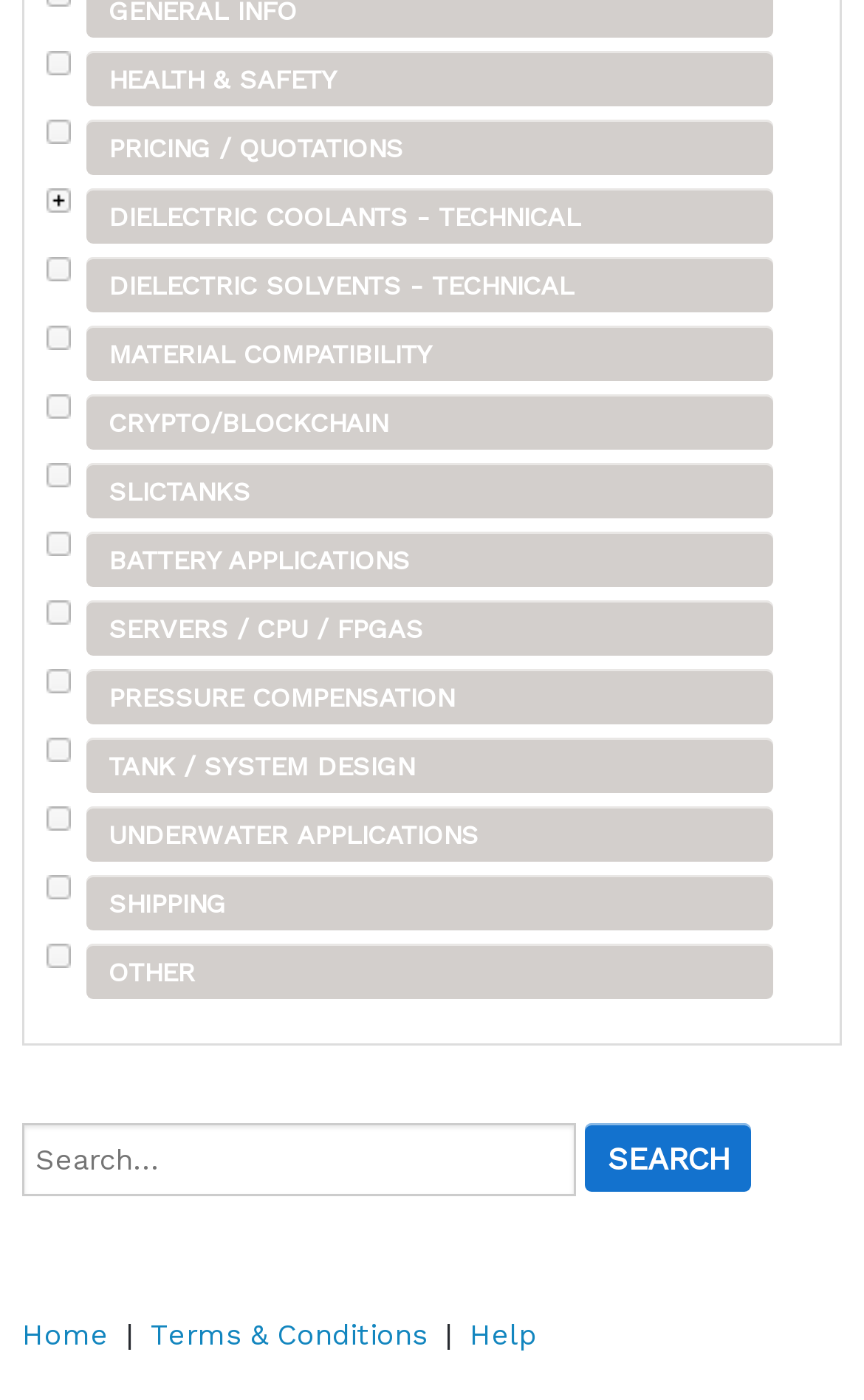Based on the image, please elaborate on the answer to the following question:
How many footer links are there?

I counted the number of links in the footer section, including 'Home', 'Terms & Conditions', and 'Help', and found a total of 4 links.